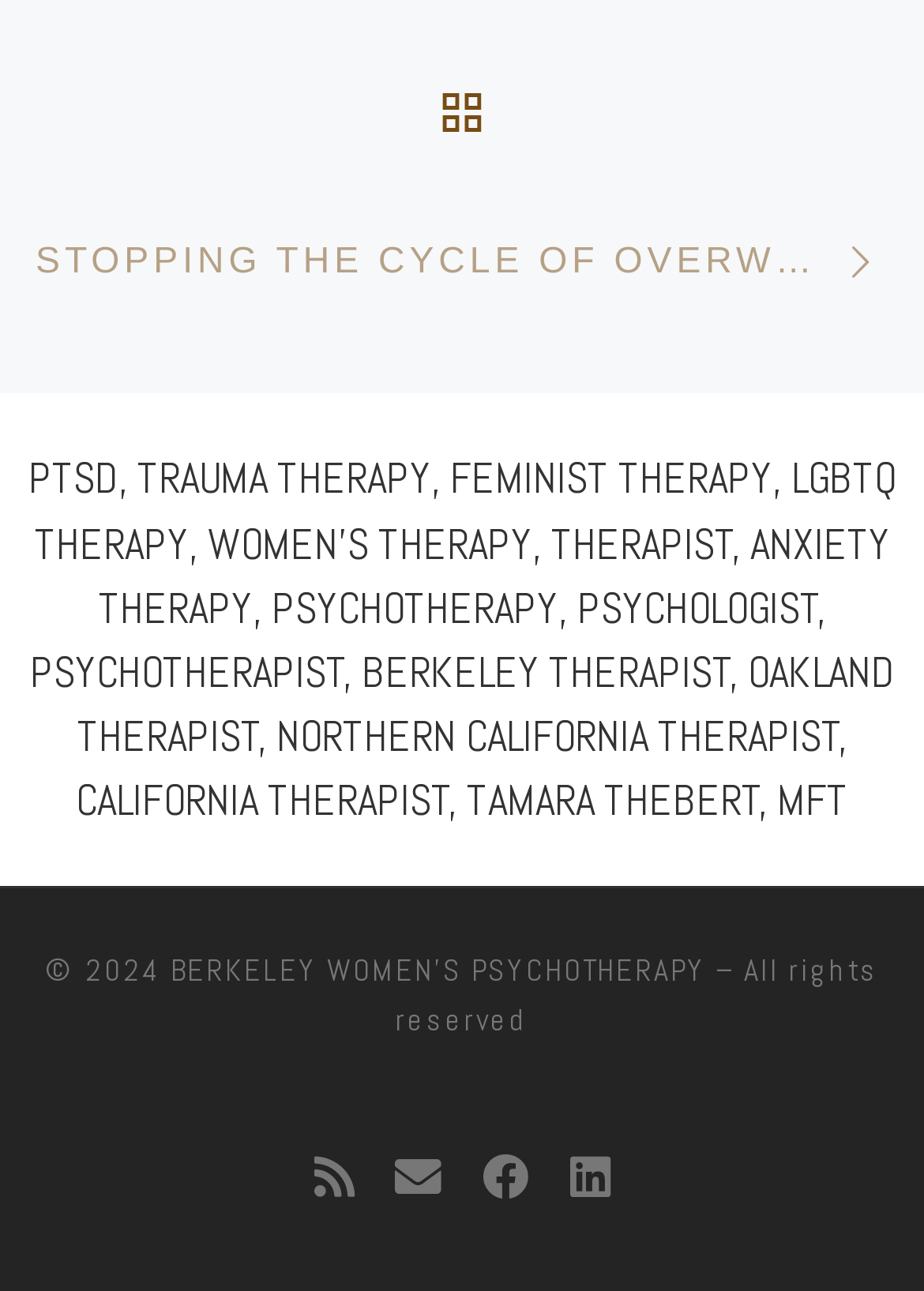Reply to the question with a brief word or phrase: How many social media platforms are mentioned?

2